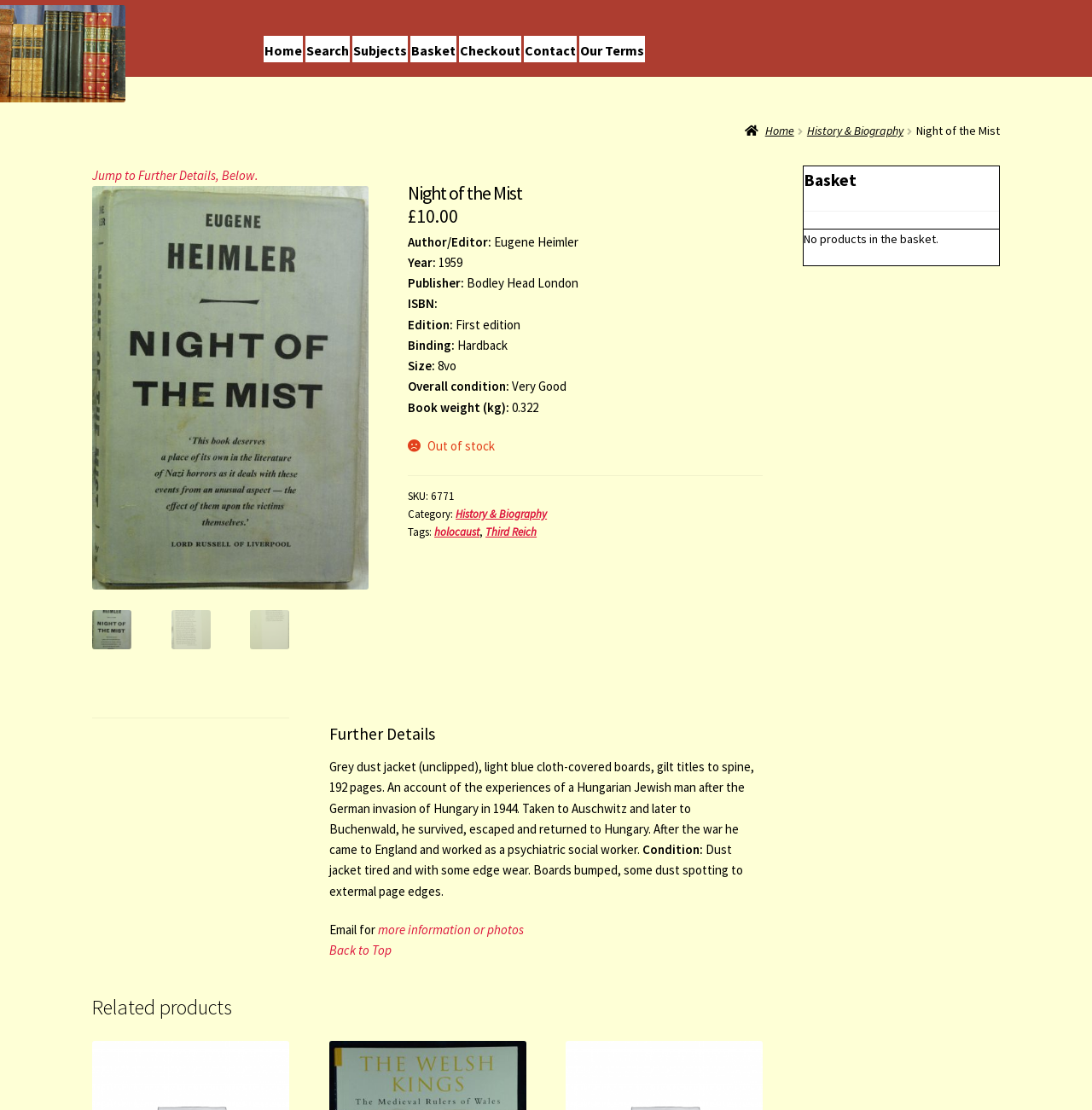Find the bounding box coordinates of the clickable area required to complete the following action: "Click on the 'Home' link".

[0.241, 0.033, 0.277, 0.056]